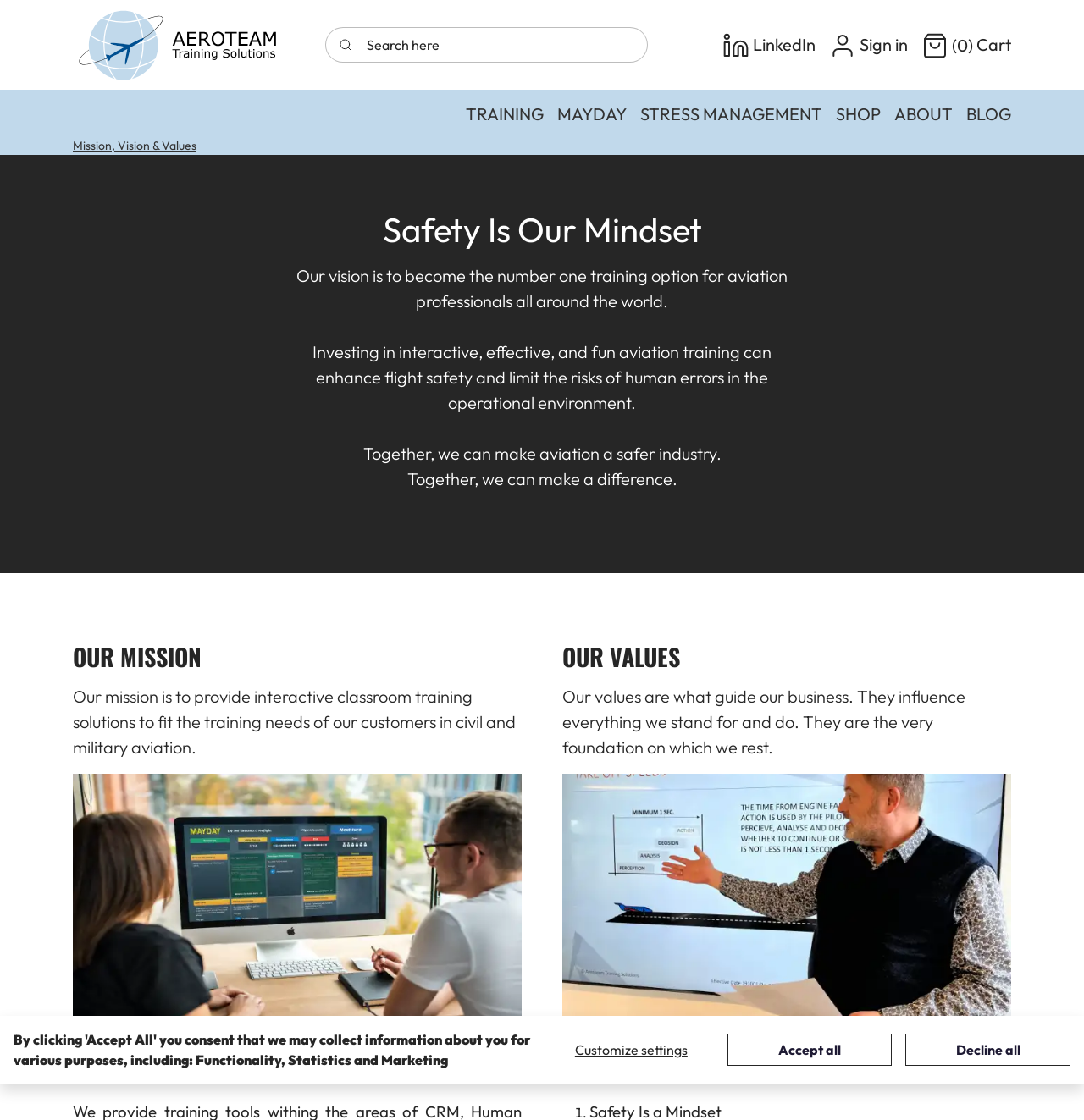Please identify the bounding box coordinates of the area I need to click to accomplish the following instruction: "View MAYDAY training".

[0.508, 0.083, 0.584, 0.12]